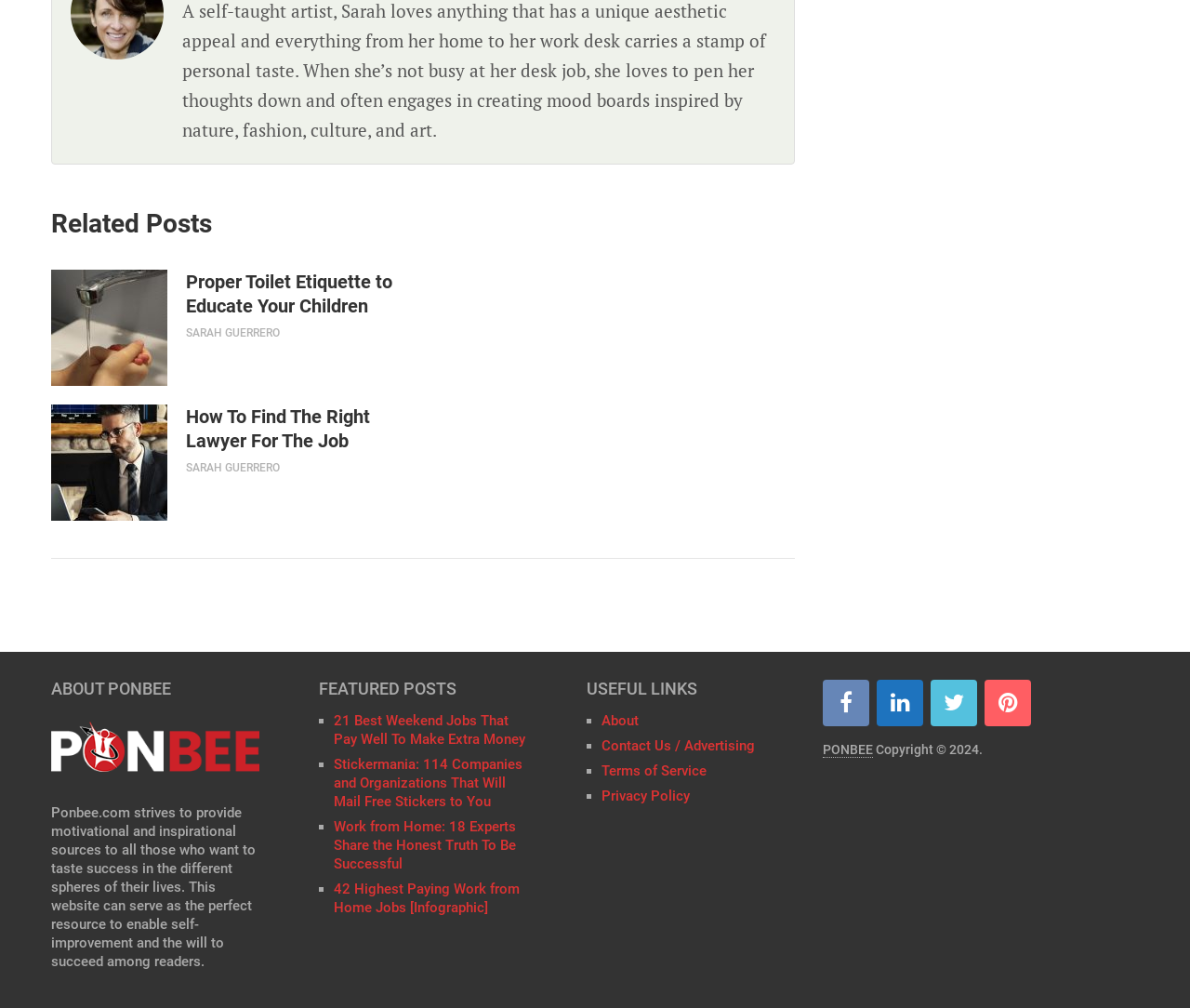Predict the bounding box coordinates of the area that should be clicked to accomplish the following instruction: "Click on 'PONBEE'". The bounding box coordinates should consist of four float numbers between 0 and 1, i.e., [left, top, right, bottom].

[0.691, 0.736, 0.734, 0.752]